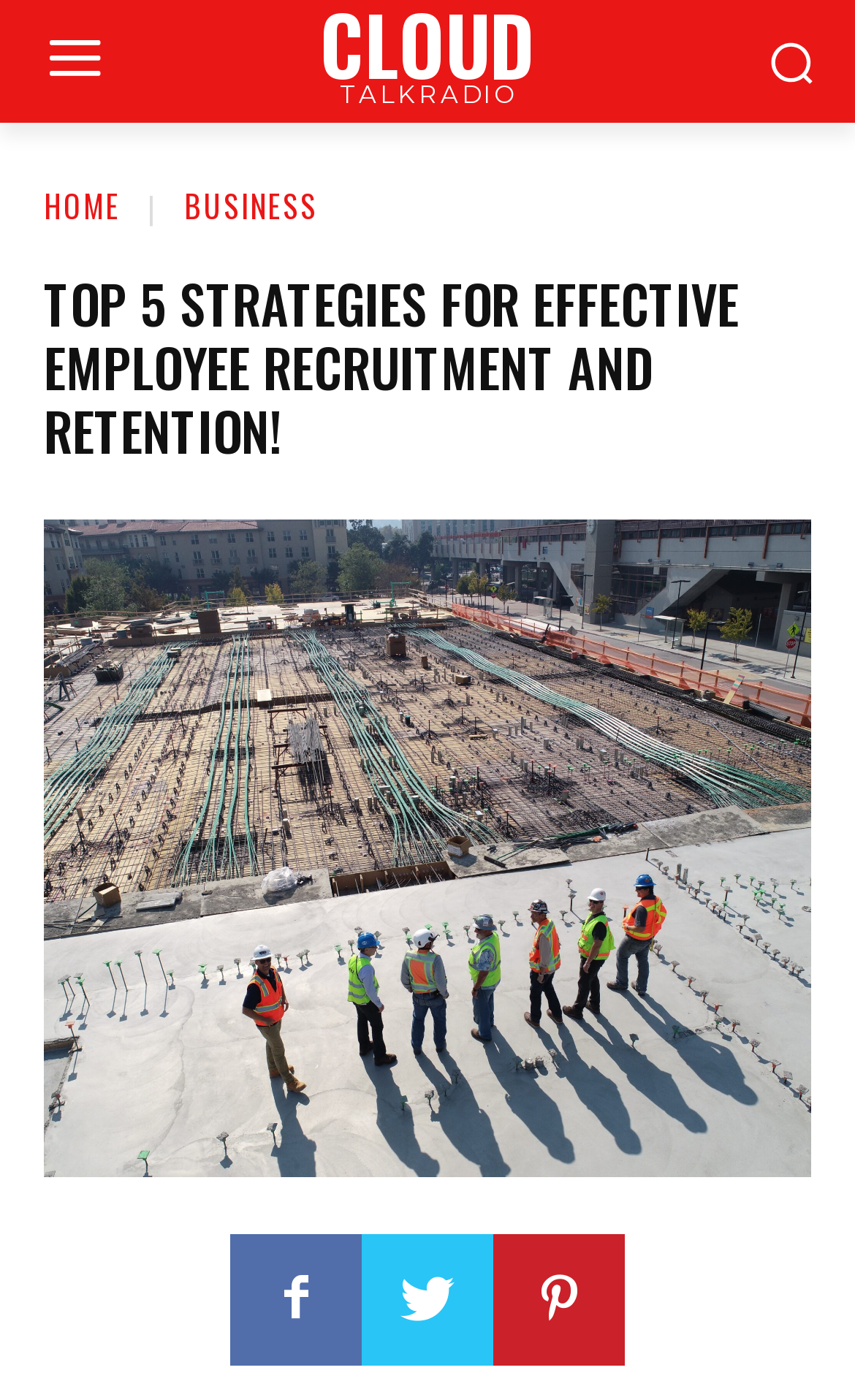How many social media links are there?
Provide a one-word or short-phrase answer based on the image.

3